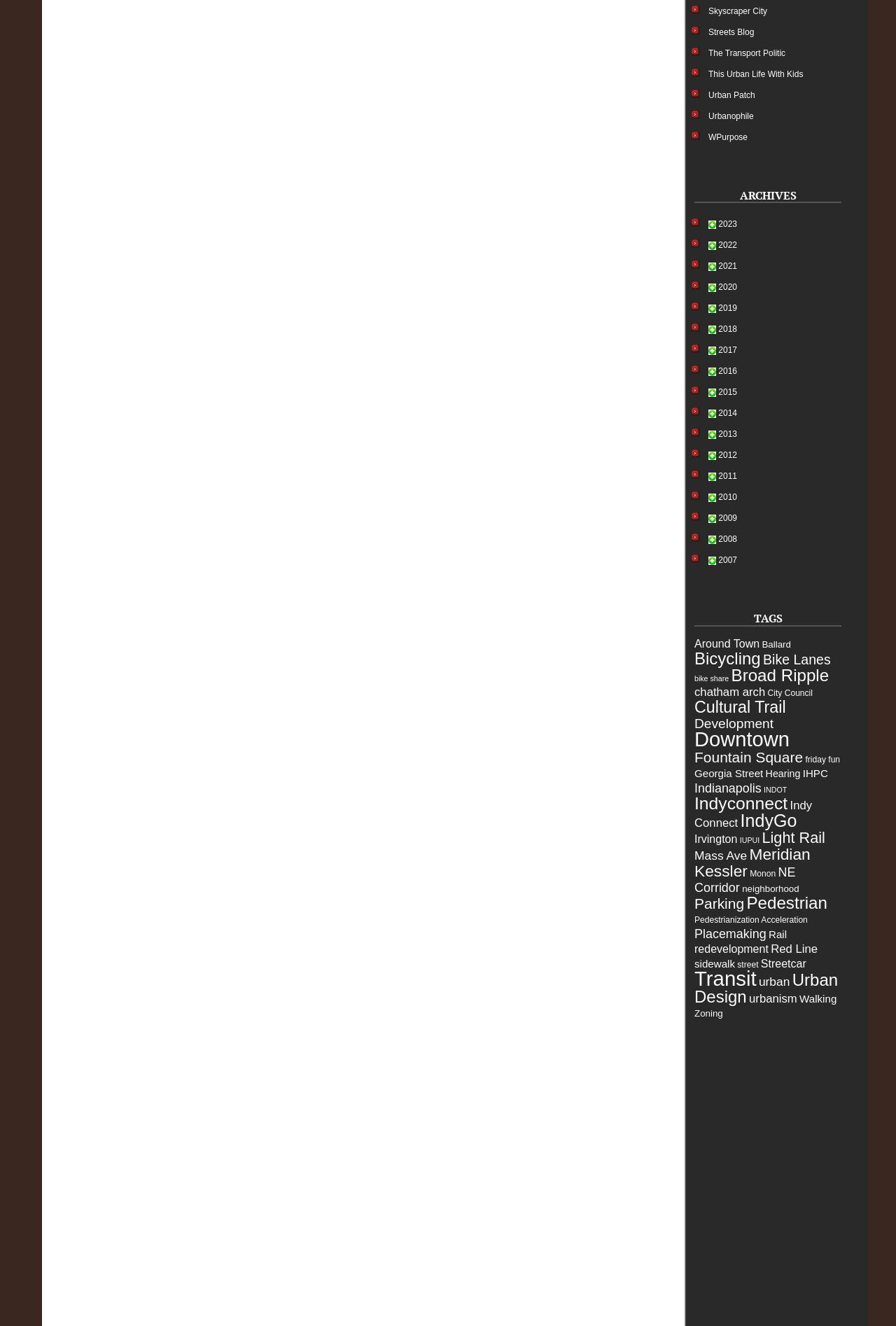Please locate the bounding box coordinates of the element's region that needs to be clicked to follow the instruction: "View archives". The bounding box coordinates should be provided as four float numbers between 0 and 1, i.e., [left, top, right, bottom].

[0.825, 0.141, 0.889, 0.153]